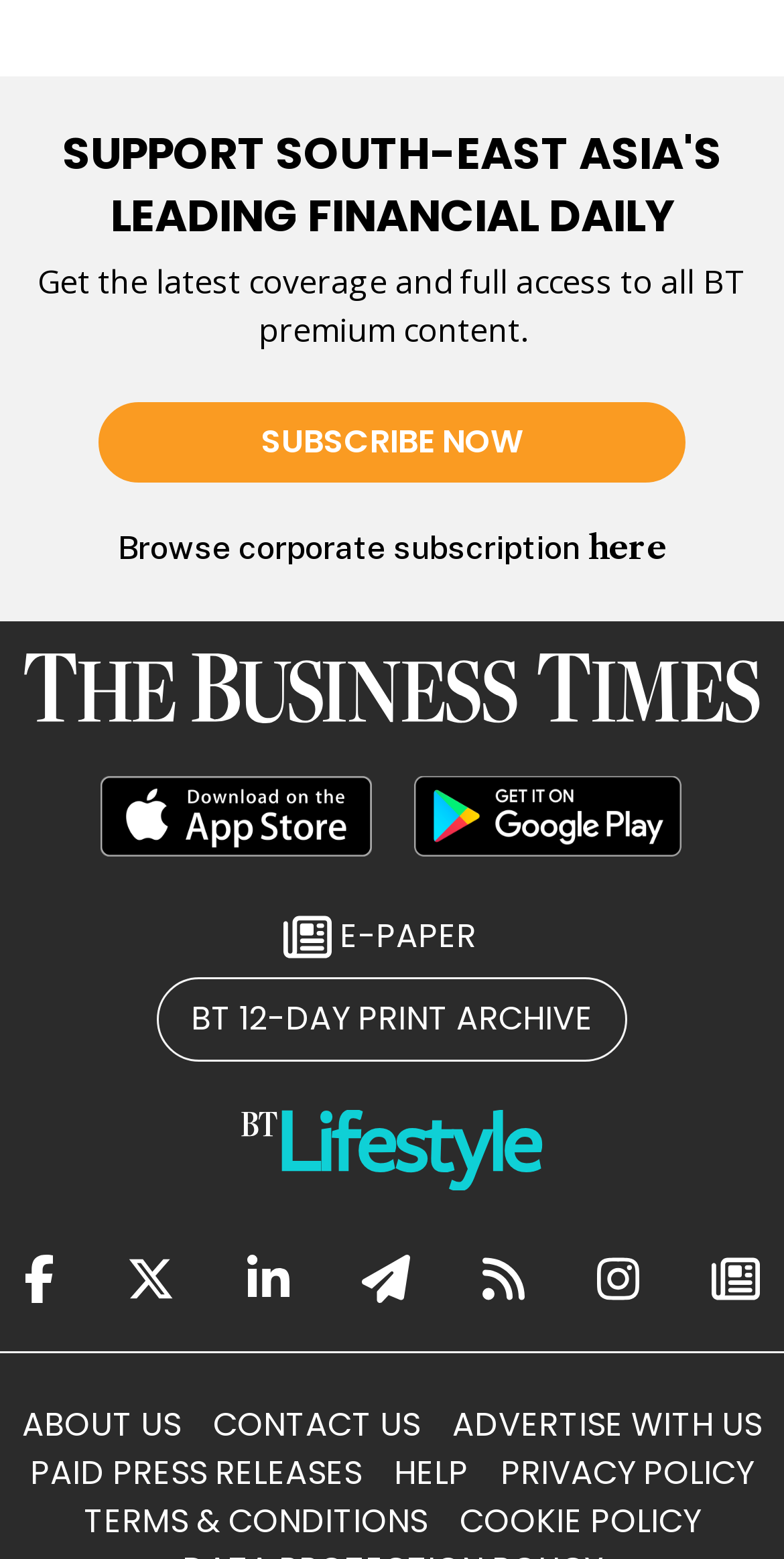How many ways can you access the newspaper?
Please answer the question with as much detail as possible using the screenshot.

I found the answer by looking at the links at the top of the webpage, which are 'E-PAPER', 'BT 12-DAY PRINT ARCHIVE', and the Apple Store and Google Play Store links. This suggests that there are 3 ways to access the newspaper: through the e-paper, print archive, and mobile apps.